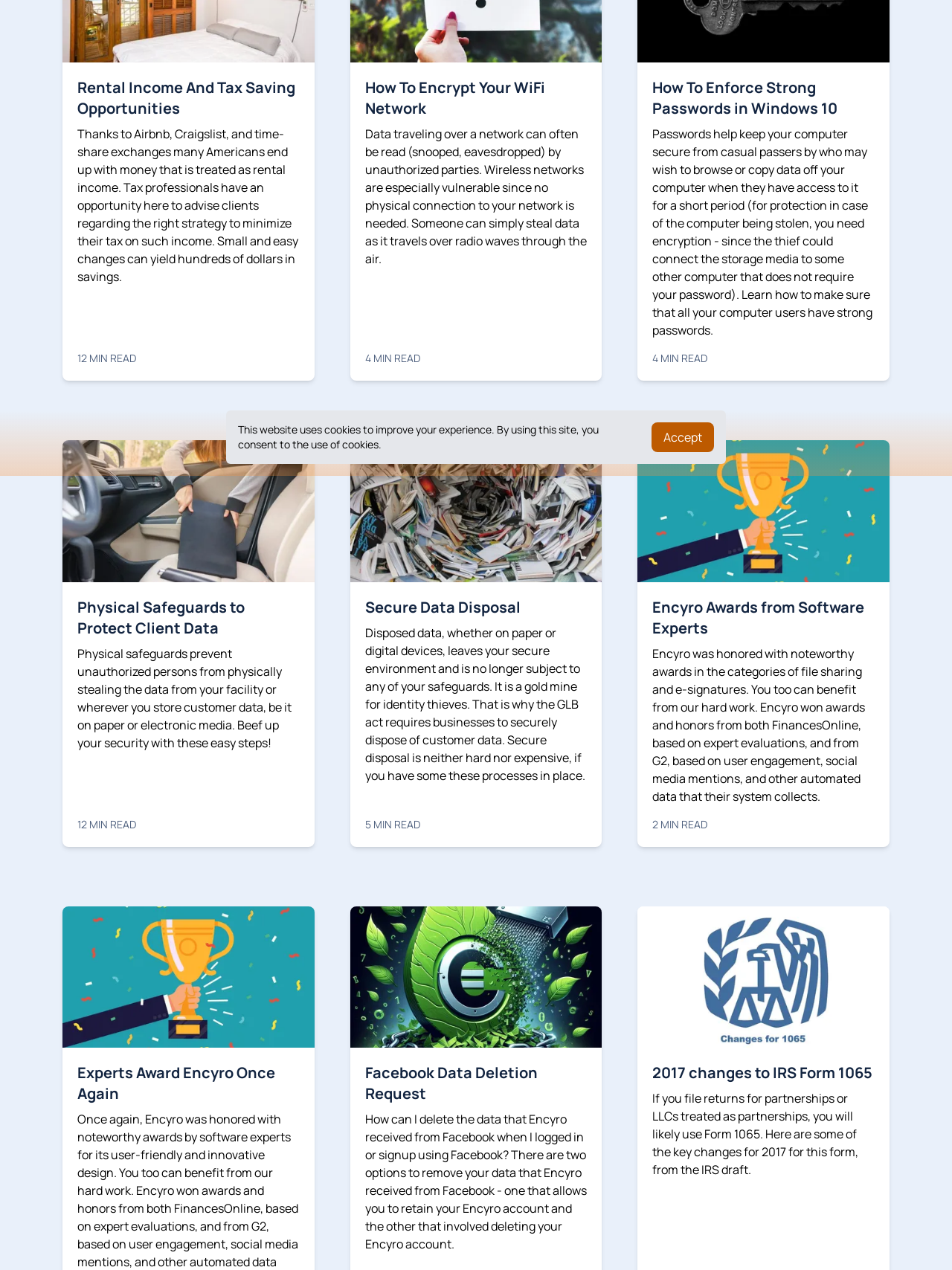Extract the bounding box coordinates for the UI element described as: "Accept".

[0.684, 0.333, 0.75, 0.356]